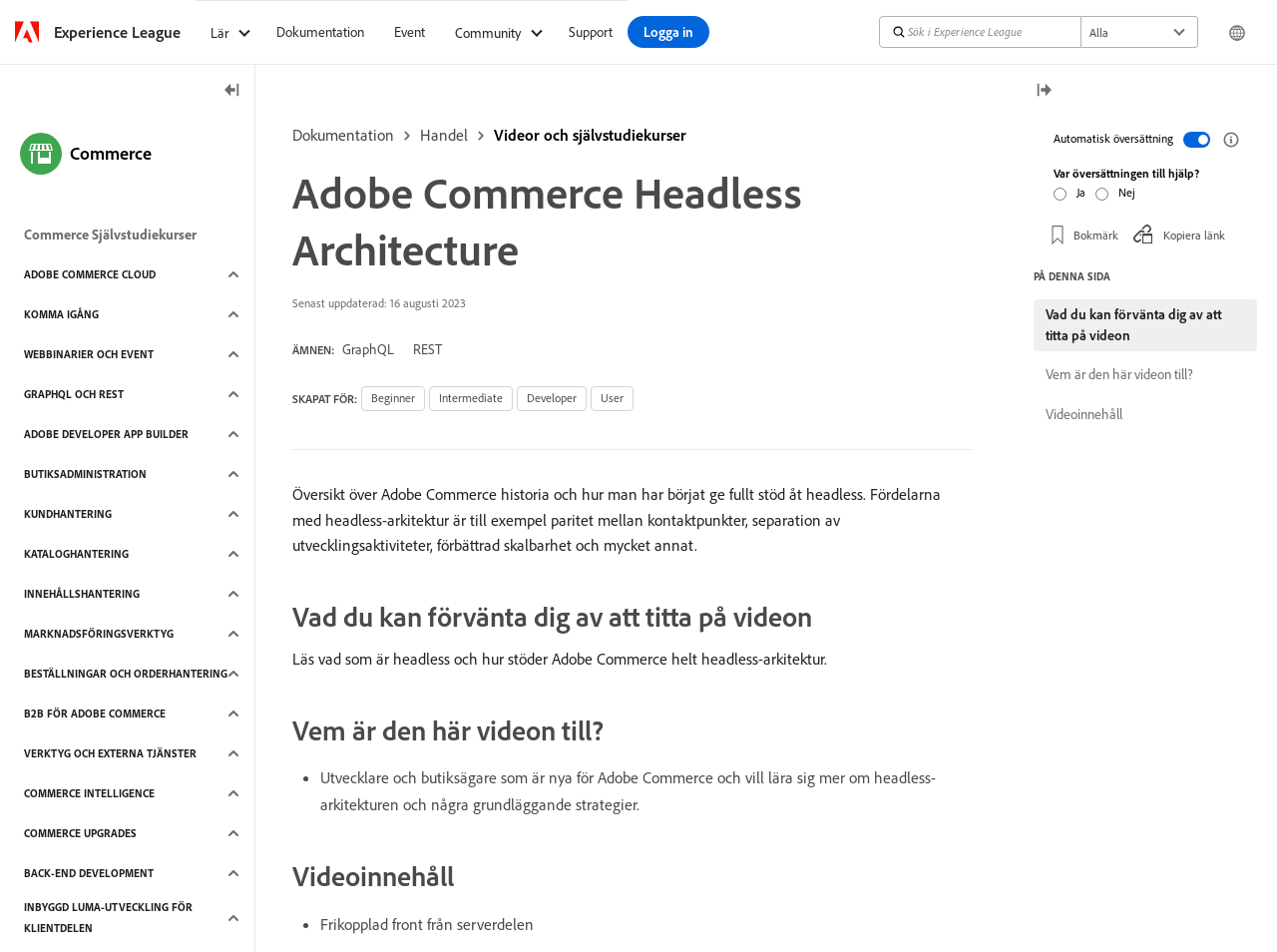Using the webpage screenshot, find the UI element described by Webbinarier och event. Provide the bounding box coordinates in the format (top-left x, top-left y, bottom-right x, bottom-right y), ensuring all values are floating point numbers between 0 and 1.

[0.009, 0.355, 0.19, 0.389]